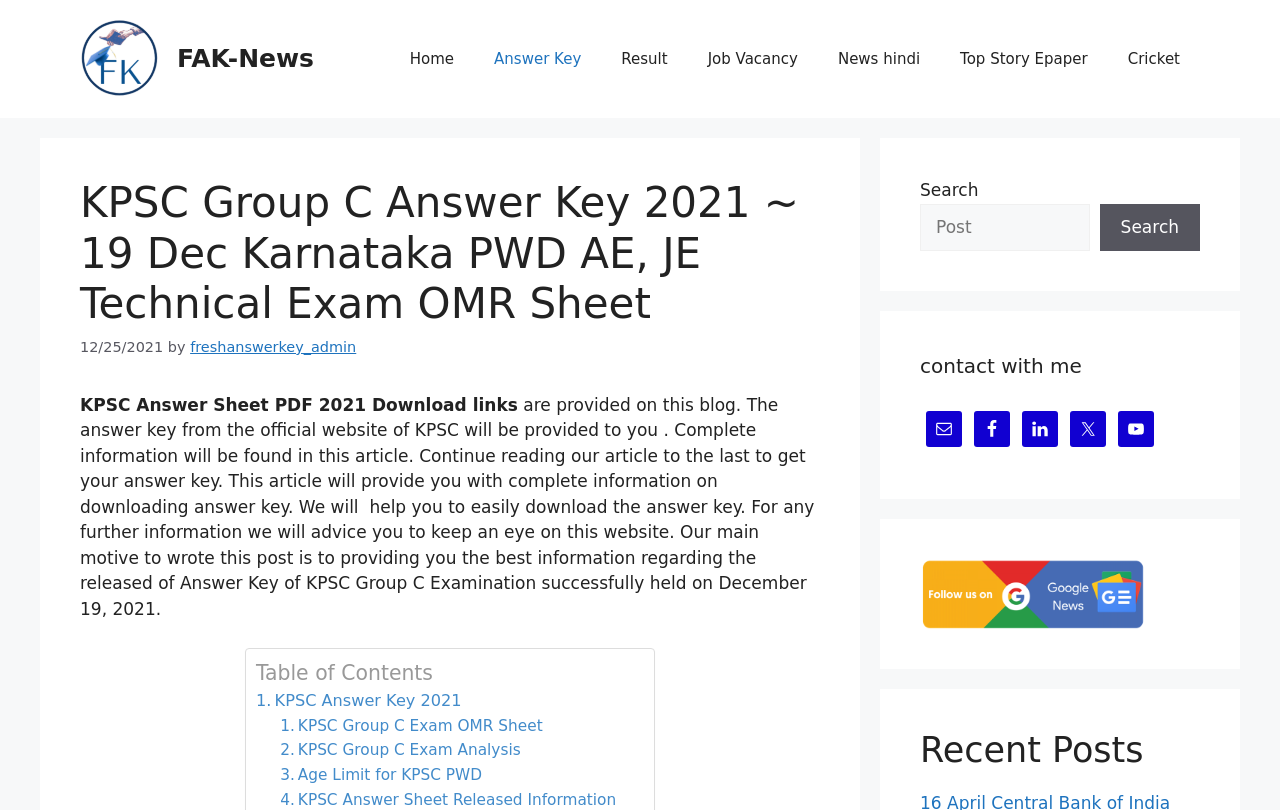What is the purpose of this blog?
Using the picture, provide a one-word or short phrase answer.

To provide answer keys